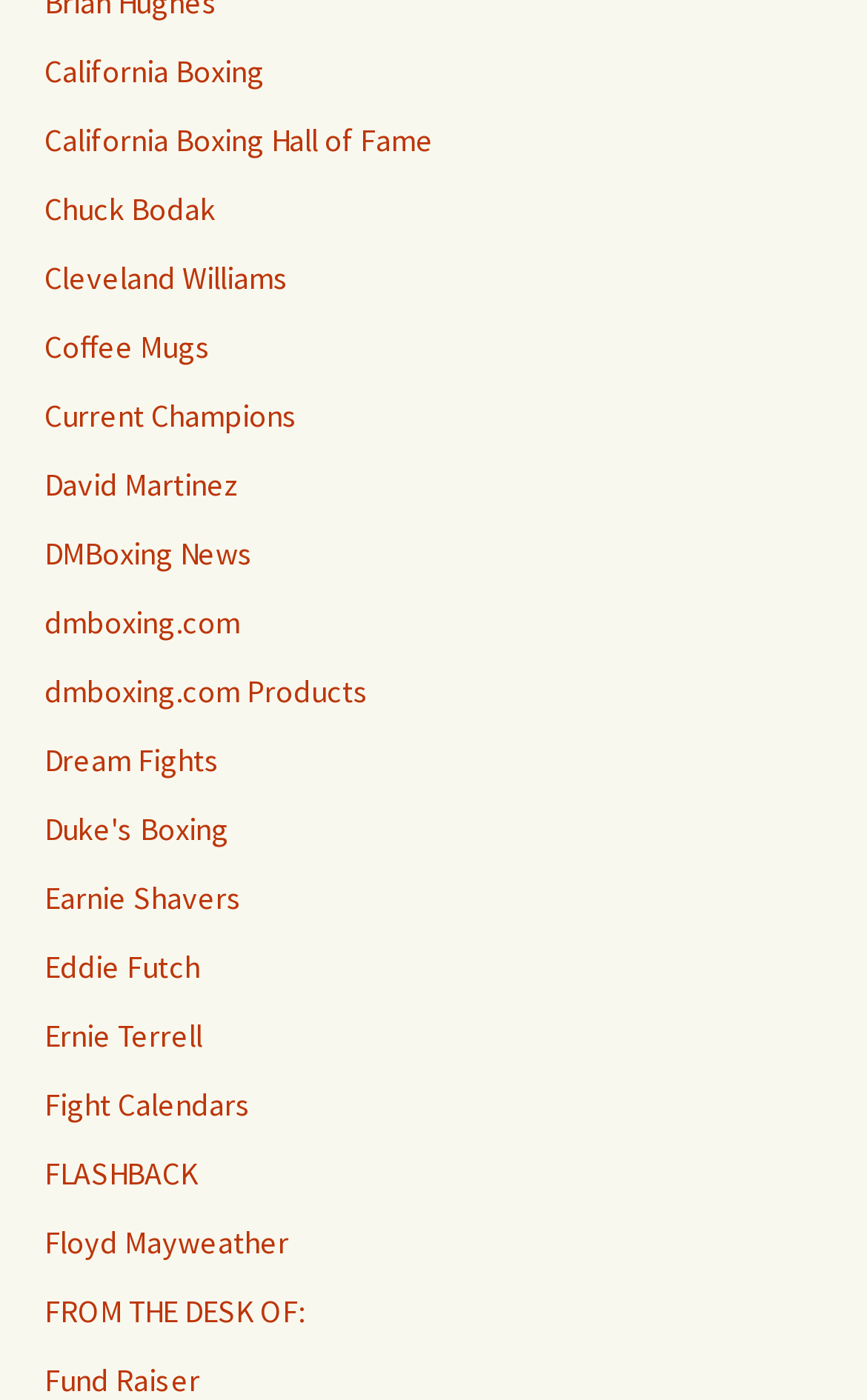Based on the image, give a detailed response to the question: What type of products are mentioned on the webpage?

I found the answer by looking at the links on the webpage, and one of the links is 'Coffee Mugs', which suggests that the webpage mentions products of this type.